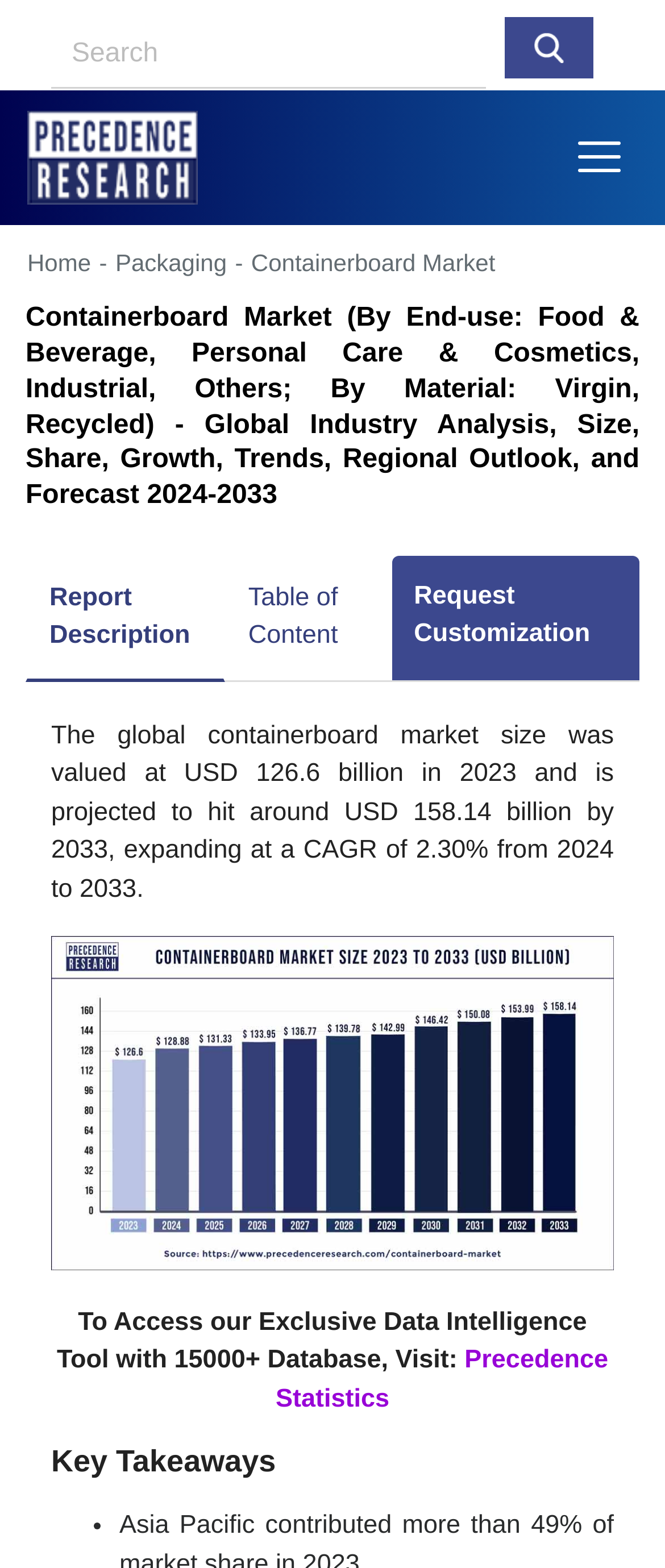Determine the bounding box coordinates of the clickable element to complete this instruction: "request customization". Provide the coordinates in the format of four float numbers between 0 and 1, [left, top, right, bottom].

[0.589, 0.354, 0.962, 0.434]